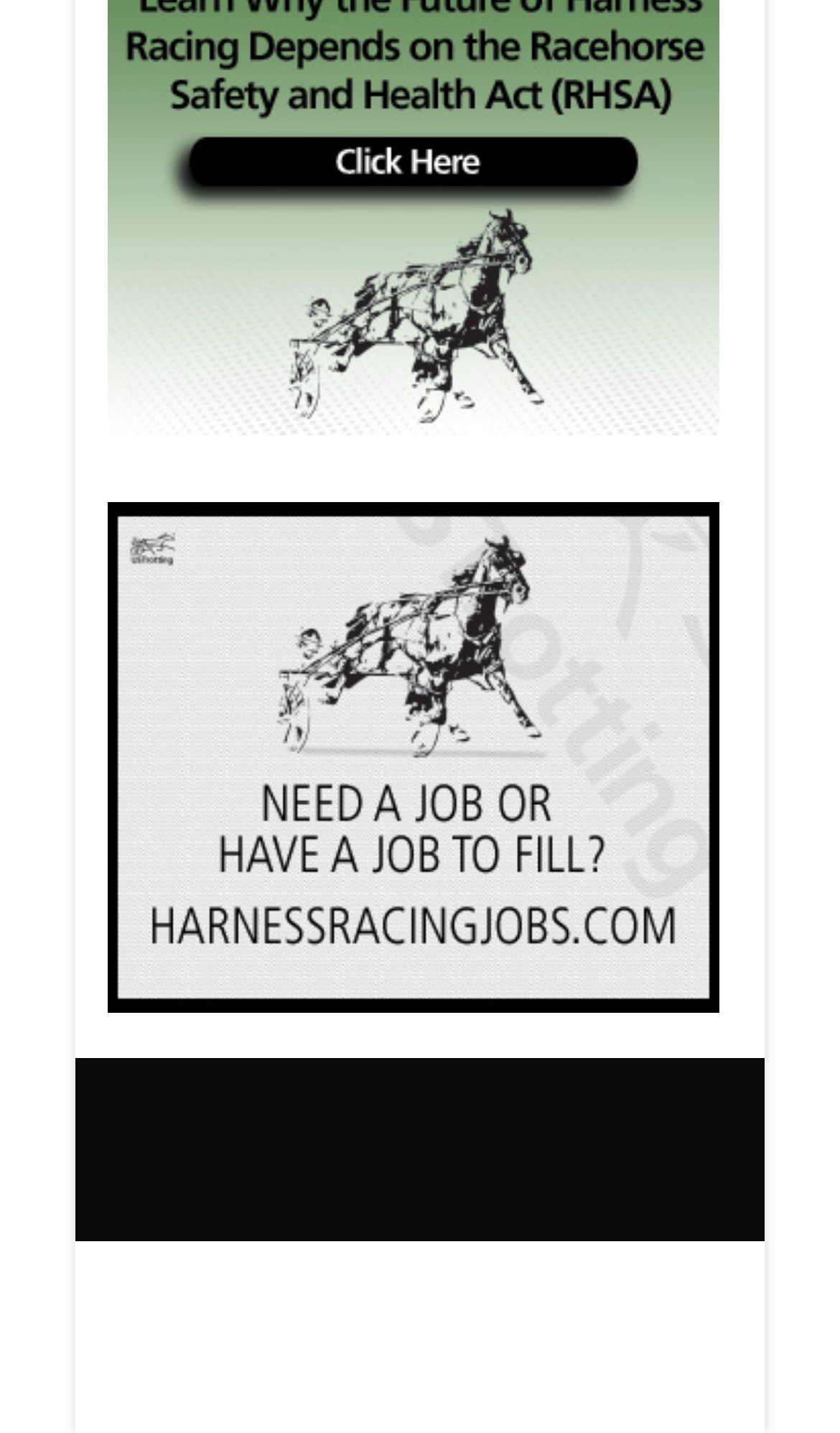Indicate the bounding box coordinates of the element that needs to be clicked to satisfy the following instruction: "access online services". The coordinates should be four float numbers between 0 and 1, i.e., [left, top, right, bottom].

[0.513, 0.916, 0.745, 0.95]